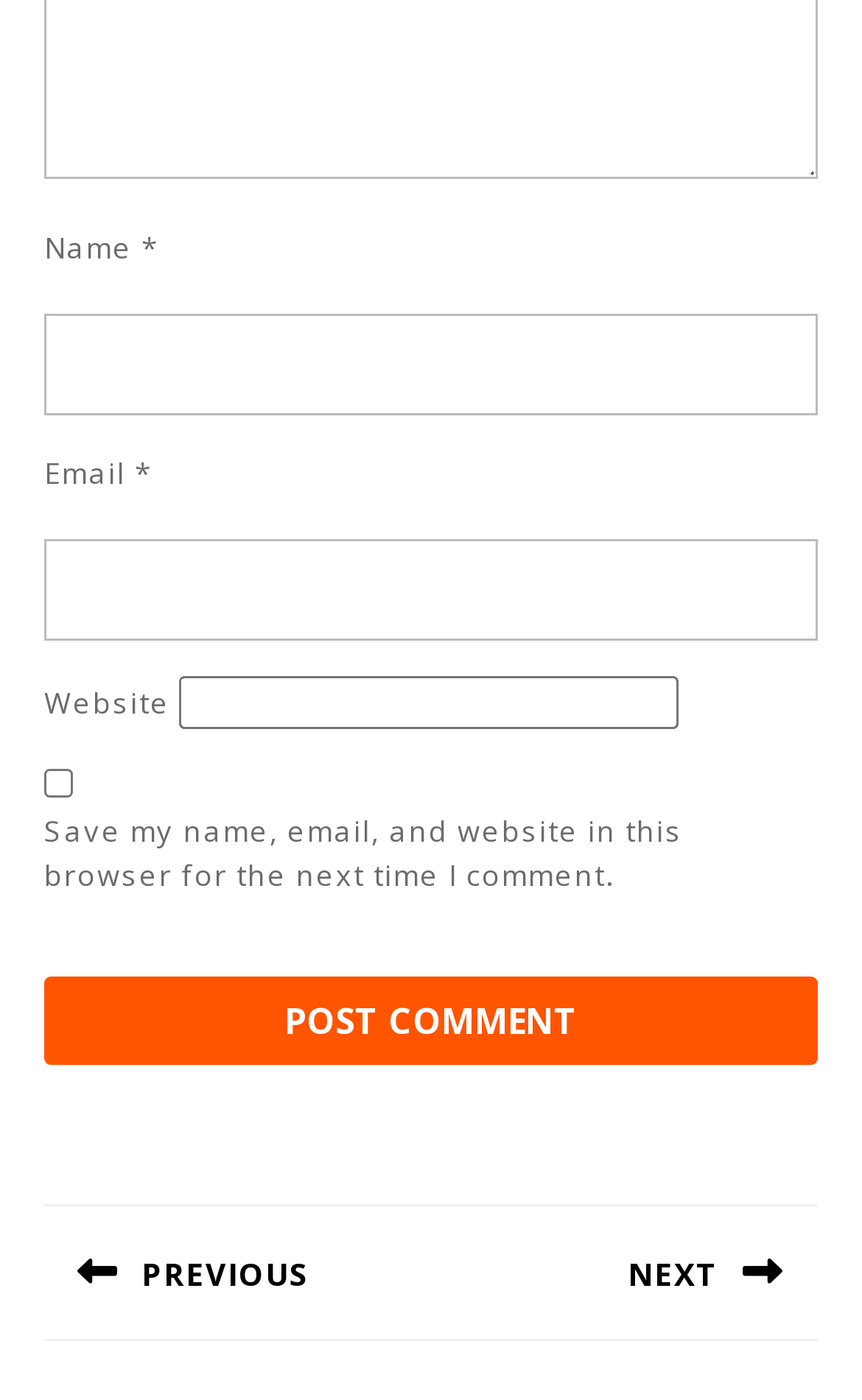Determine the bounding box coordinates for the HTML element mentioned in the following description: "parent_node: Name * name="author"". The coordinates should be a list of four floats ranging from 0 to 1, represented as [left, top, right, bottom].

[0.051, 0.224, 0.949, 0.297]